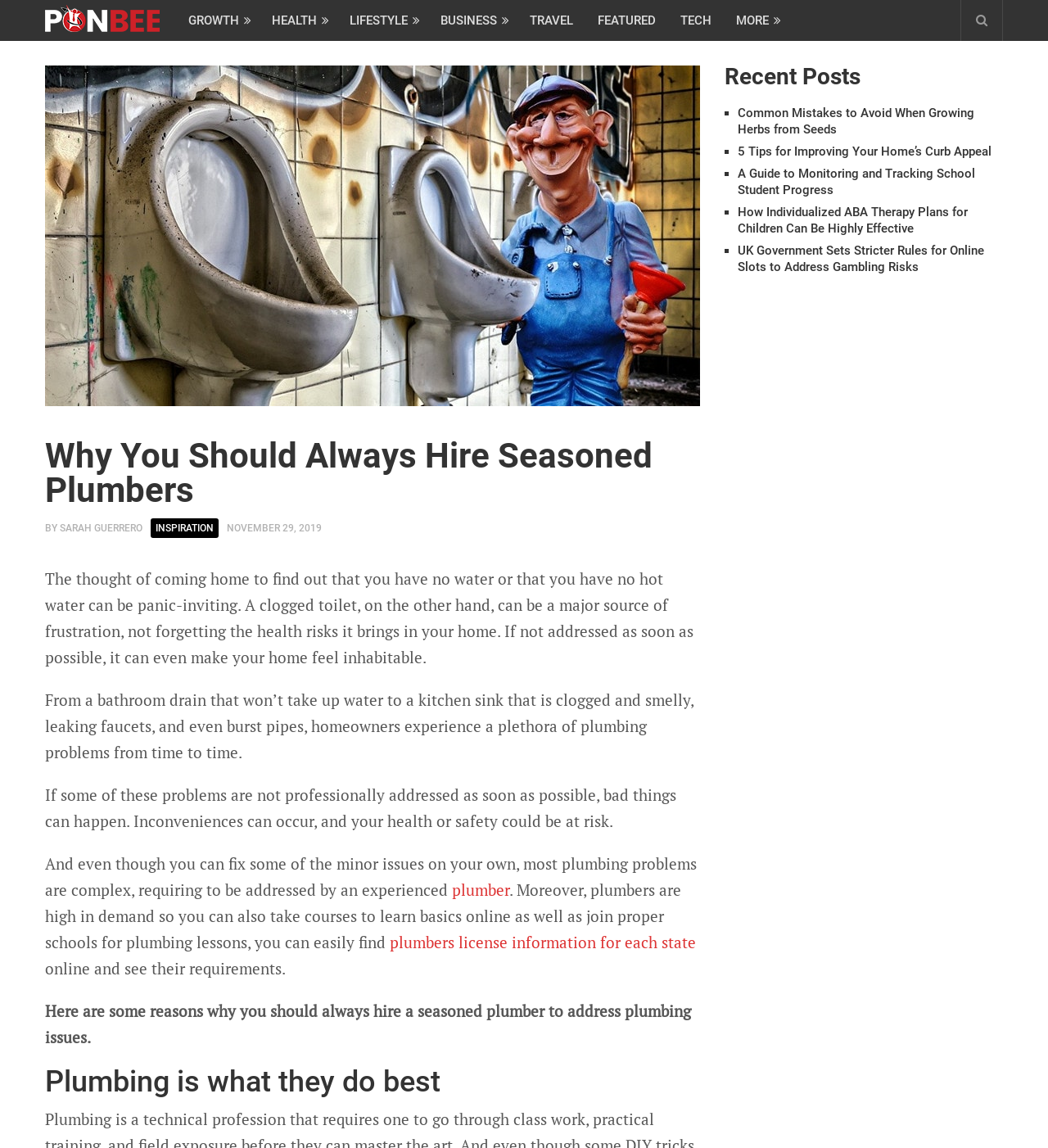Please identify the bounding box coordinates of the element's region that should be clicked to execute the following instruction: "Click on 'HEALTH'". The bounding box coordinates must be four float numbers between 0 and 1, i.e., [left, top, right, bottom].

[0.248, 0.0, 0.322, 0.036]